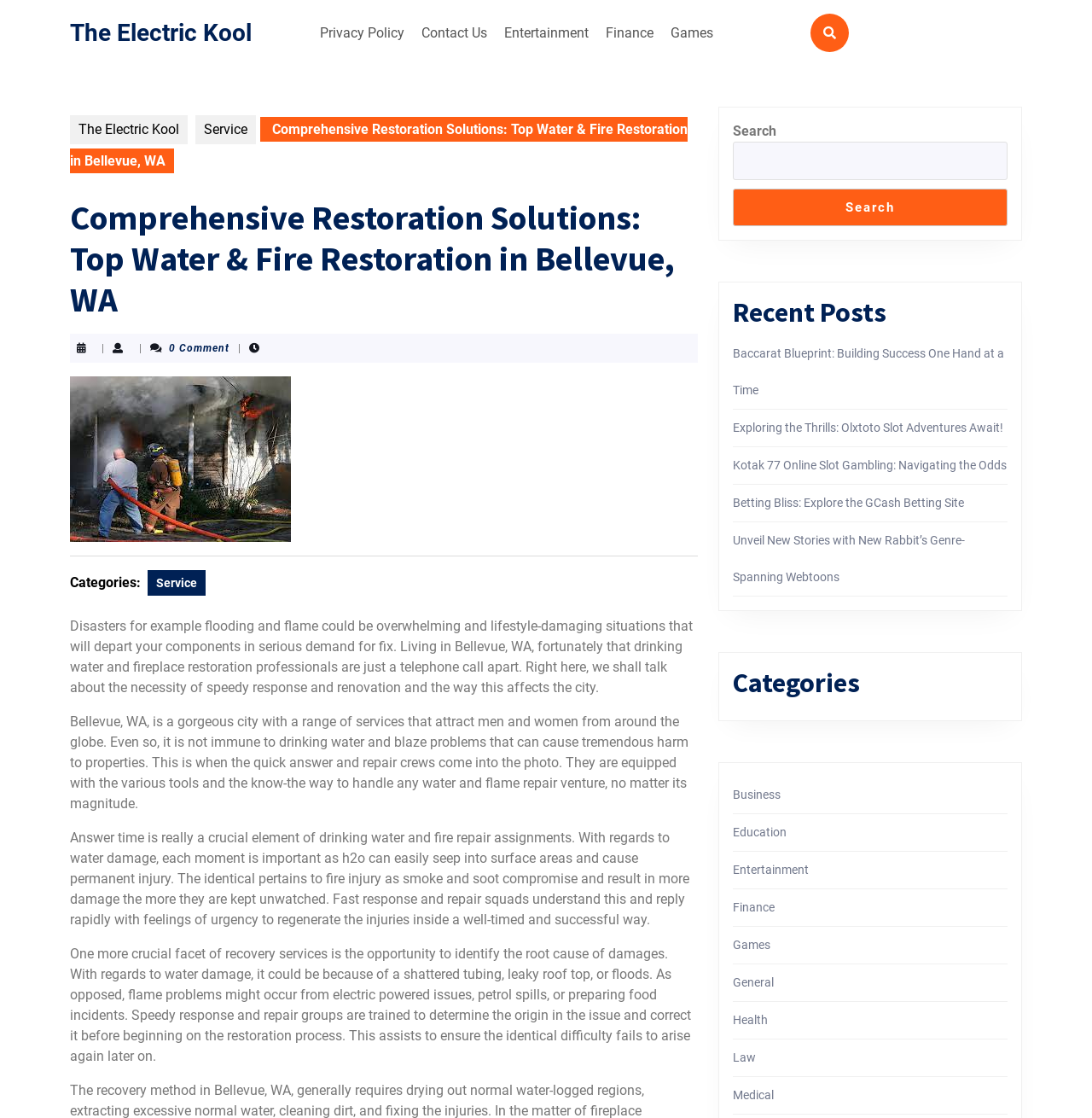What is the name of the company?
Examine the image and give a concise answer in one word or a short phrase.

The Electric Kool